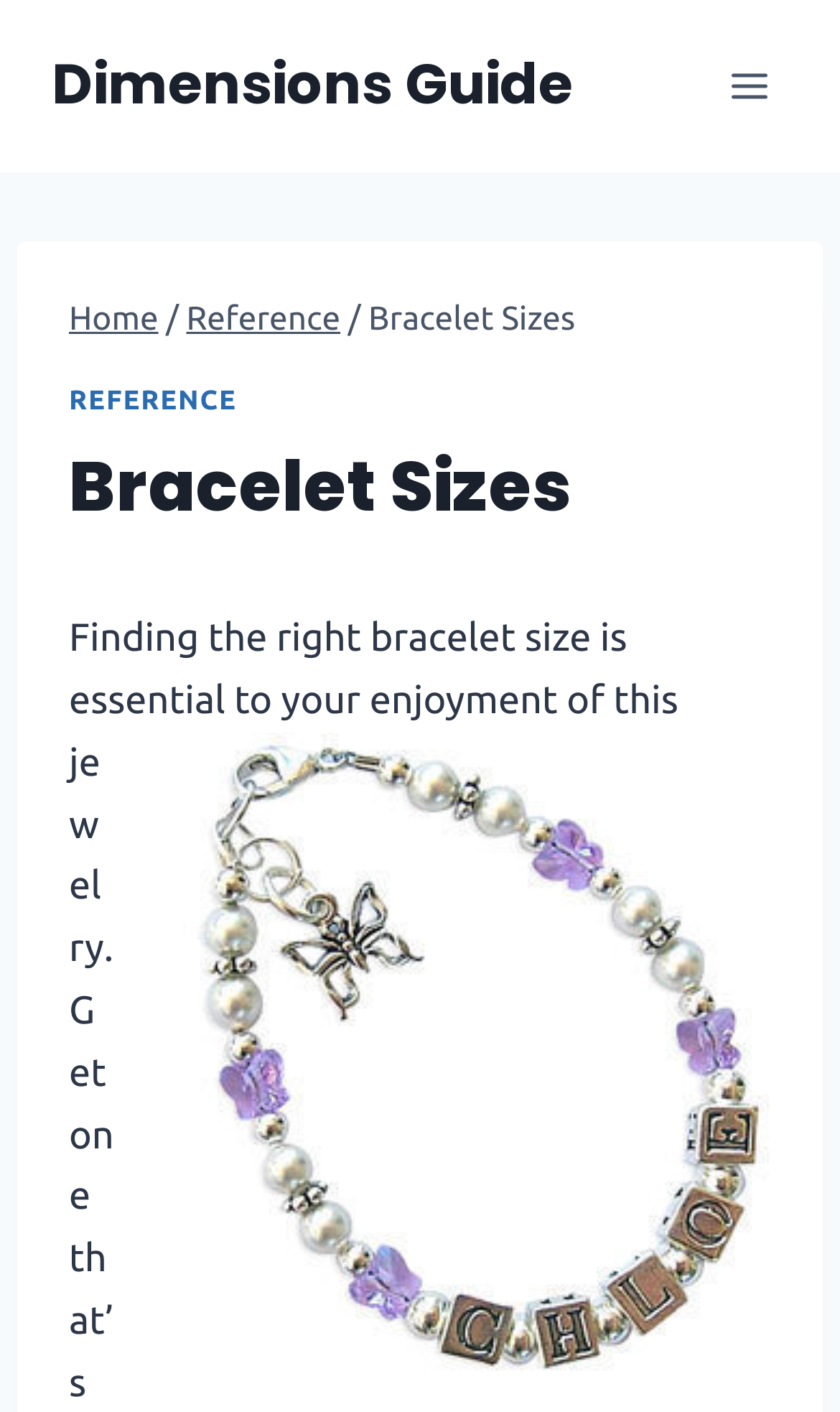What is the function of the 'Open menu' button?
Based on the screenshot, provide your answer in one word or phrase.

To expand the menu